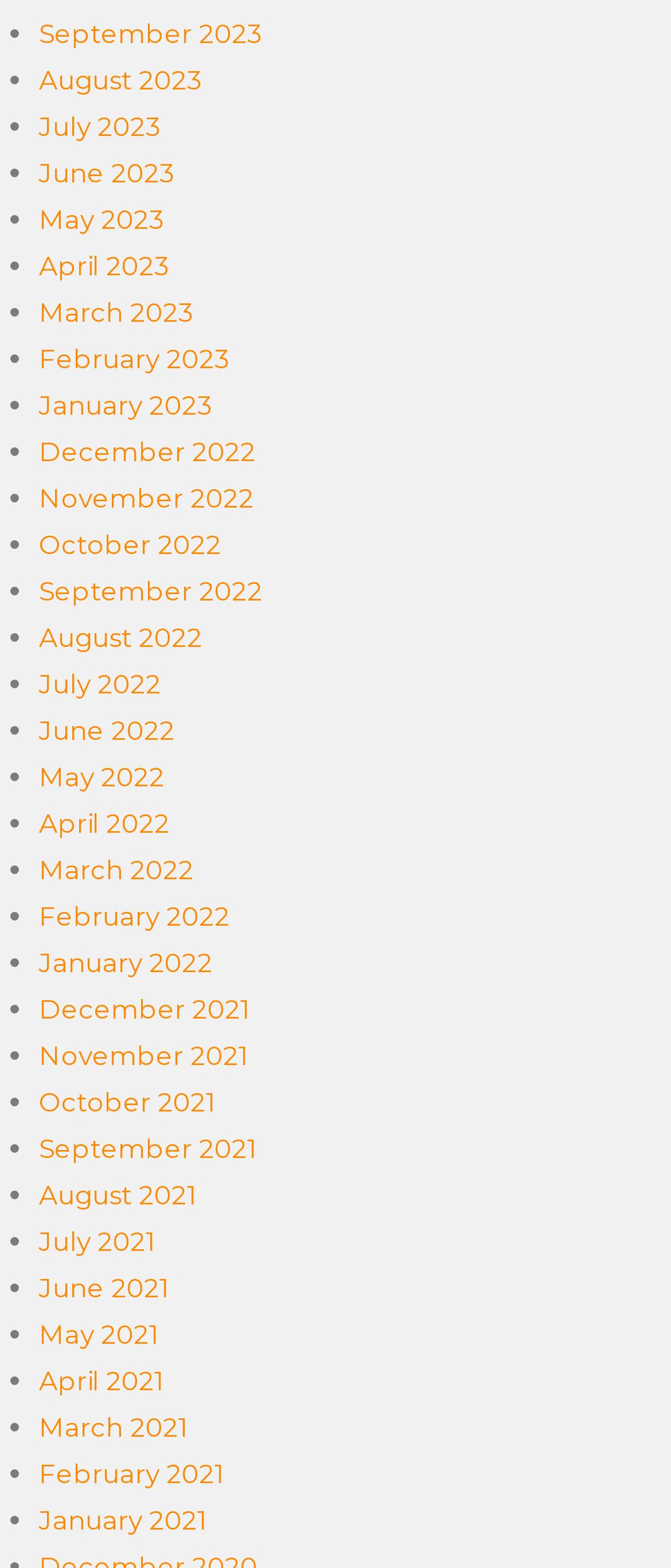Identify the bounding box coordinates of the section to be clicked to complete the task described by the following instruction: "View November 2021". The coordinates should be four float numbers between 0 and 1, formatted as [left, top, right, bottom].

[0.058, 0.663, 0.371, 0.684]